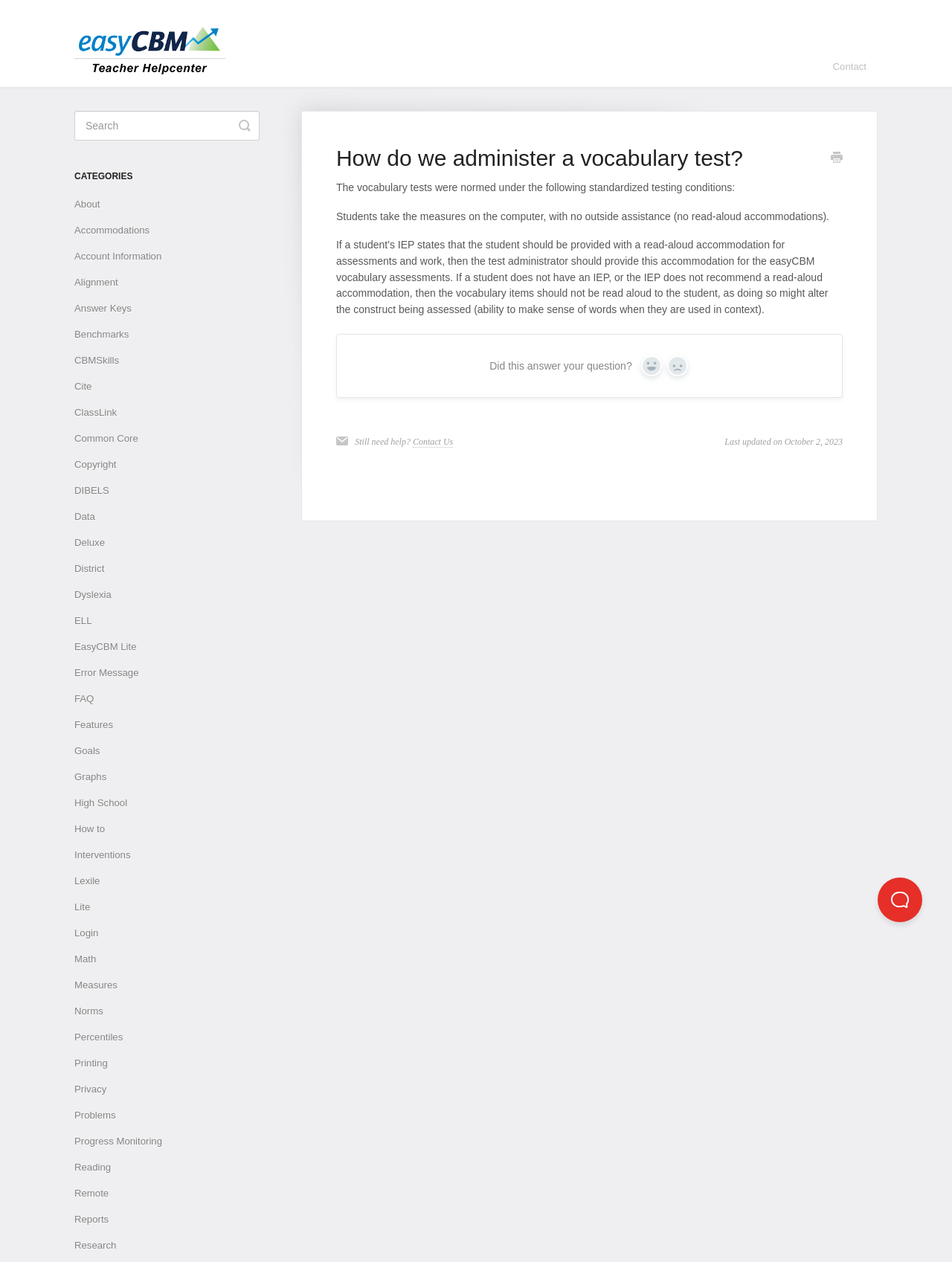Provide a one-word or one-phrase answer to the question:
What is the function of the 'Toggle Search' button?

To toggle search